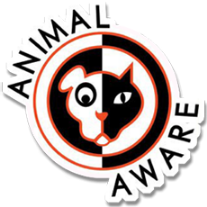What is written along the top and bottom of the logo?
Based on the image, respond with a single word or phrase.

ANIMAL AWARE